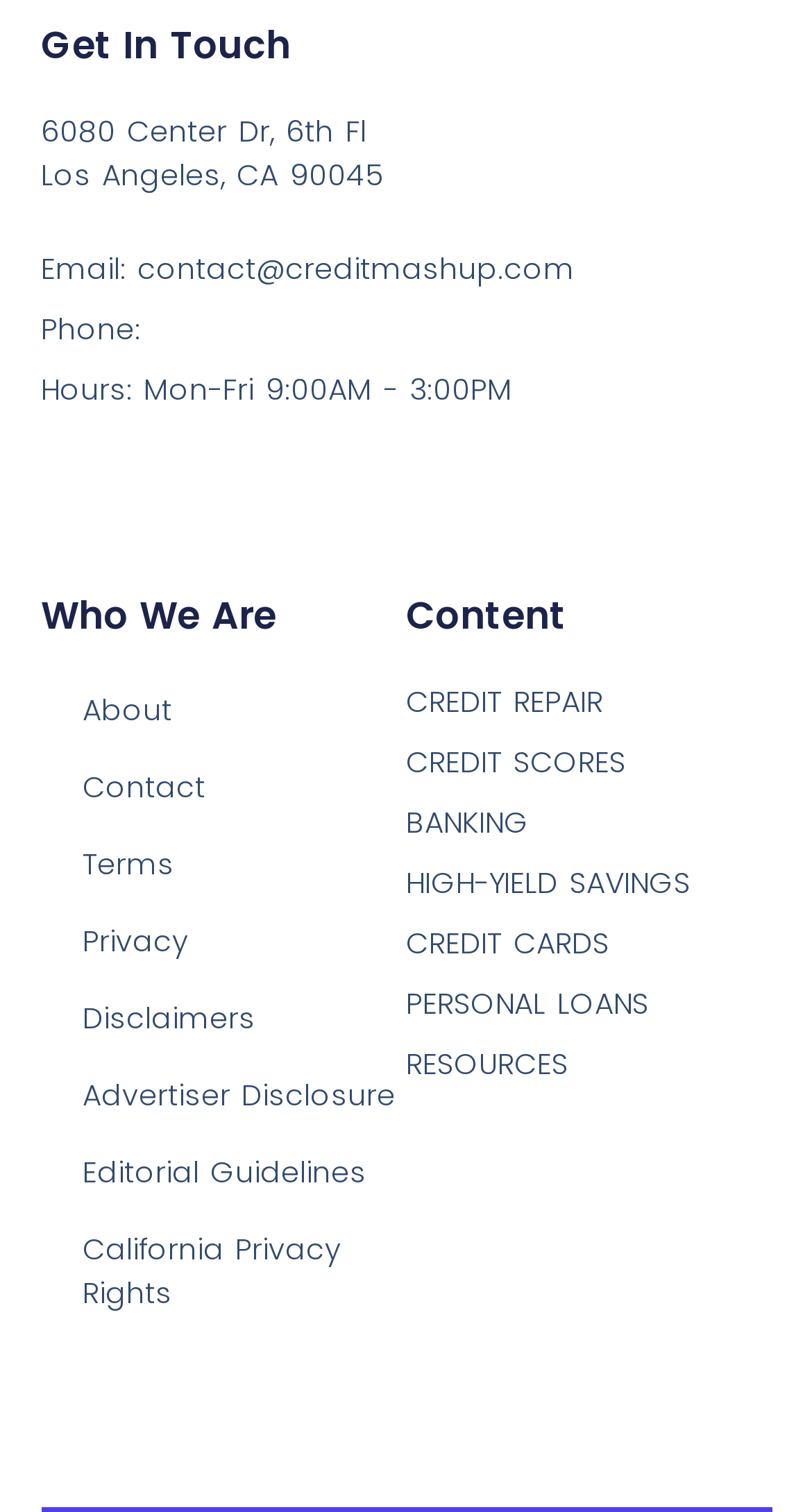What is the email address of the company?
Based on the image, provide your answer in one word or phrase.

contact@creditmashup.com